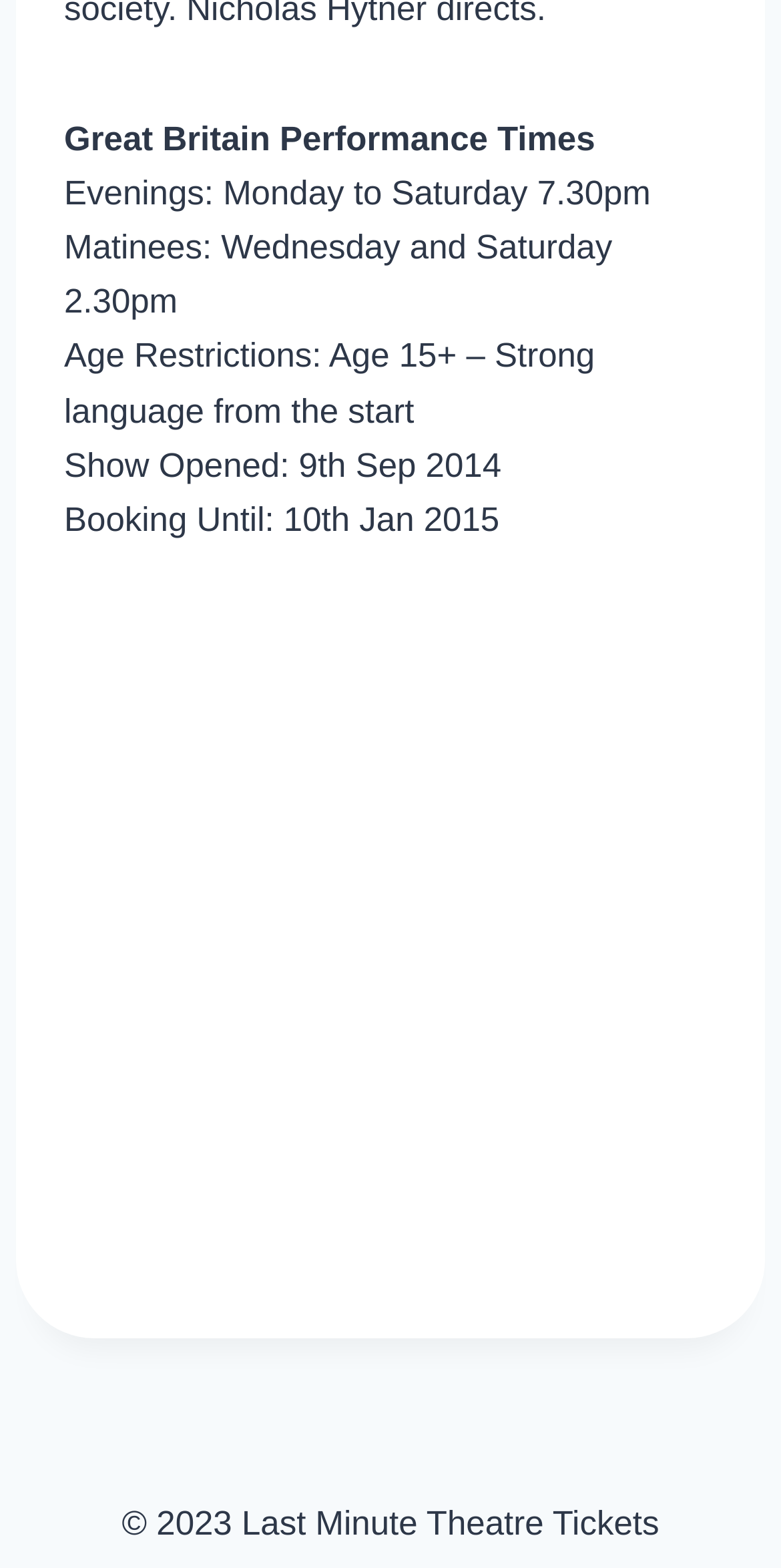What is the booking period for the show?
Can you provide a detailed and comprehensive answer to the question?

The booking period is mentioned in the text 'Booking Until: 10th Jan 2015' which is located at the top section of the webpage, indicating that the show is available for booking until 10th January 2015.